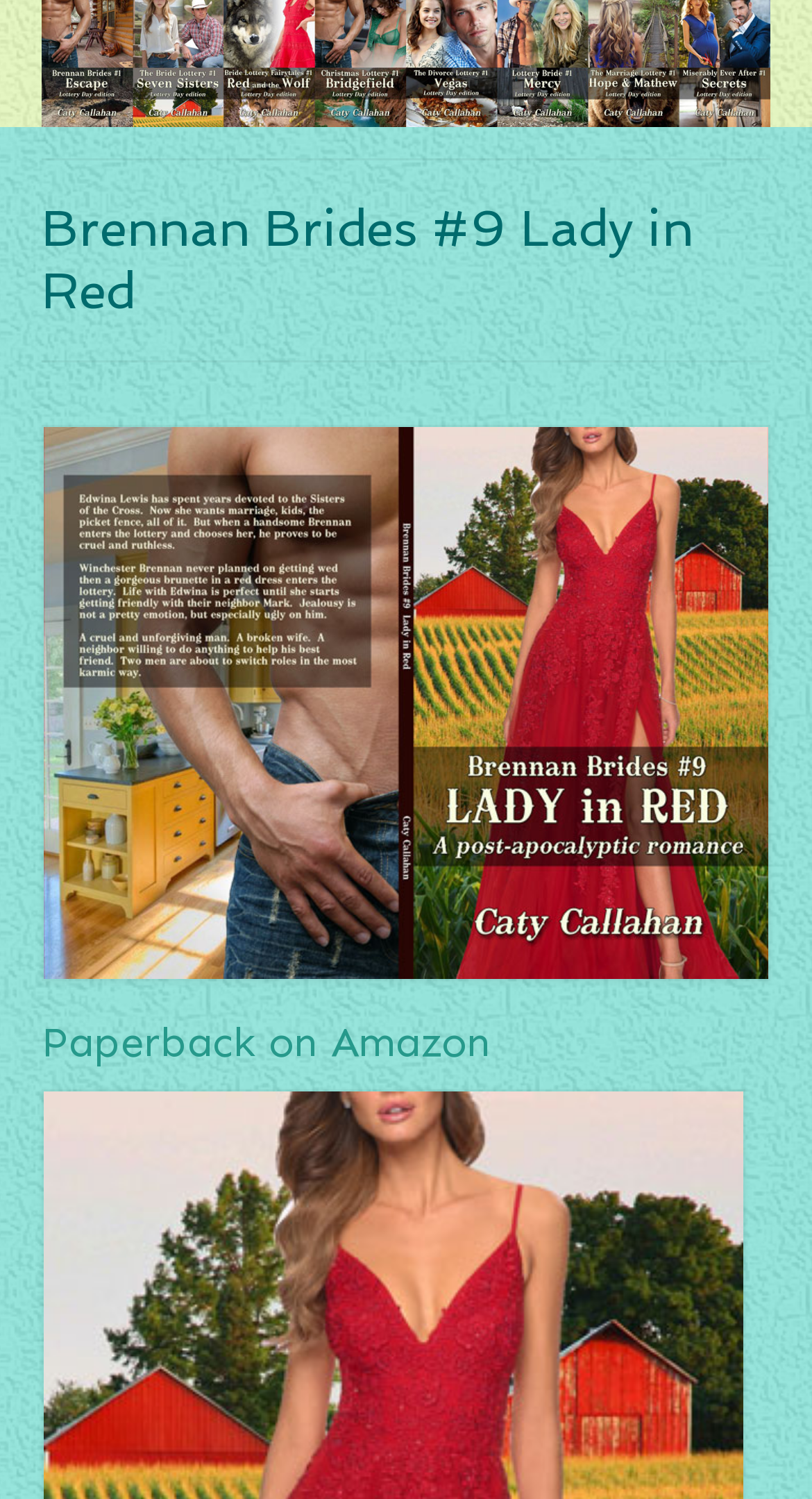From the given element description: "title="Share on Facebook"", find the bounding box for the UI element. Provide the coordinates as four float numbers between 0 and 1, in the order [left, top, right, bottom].

None